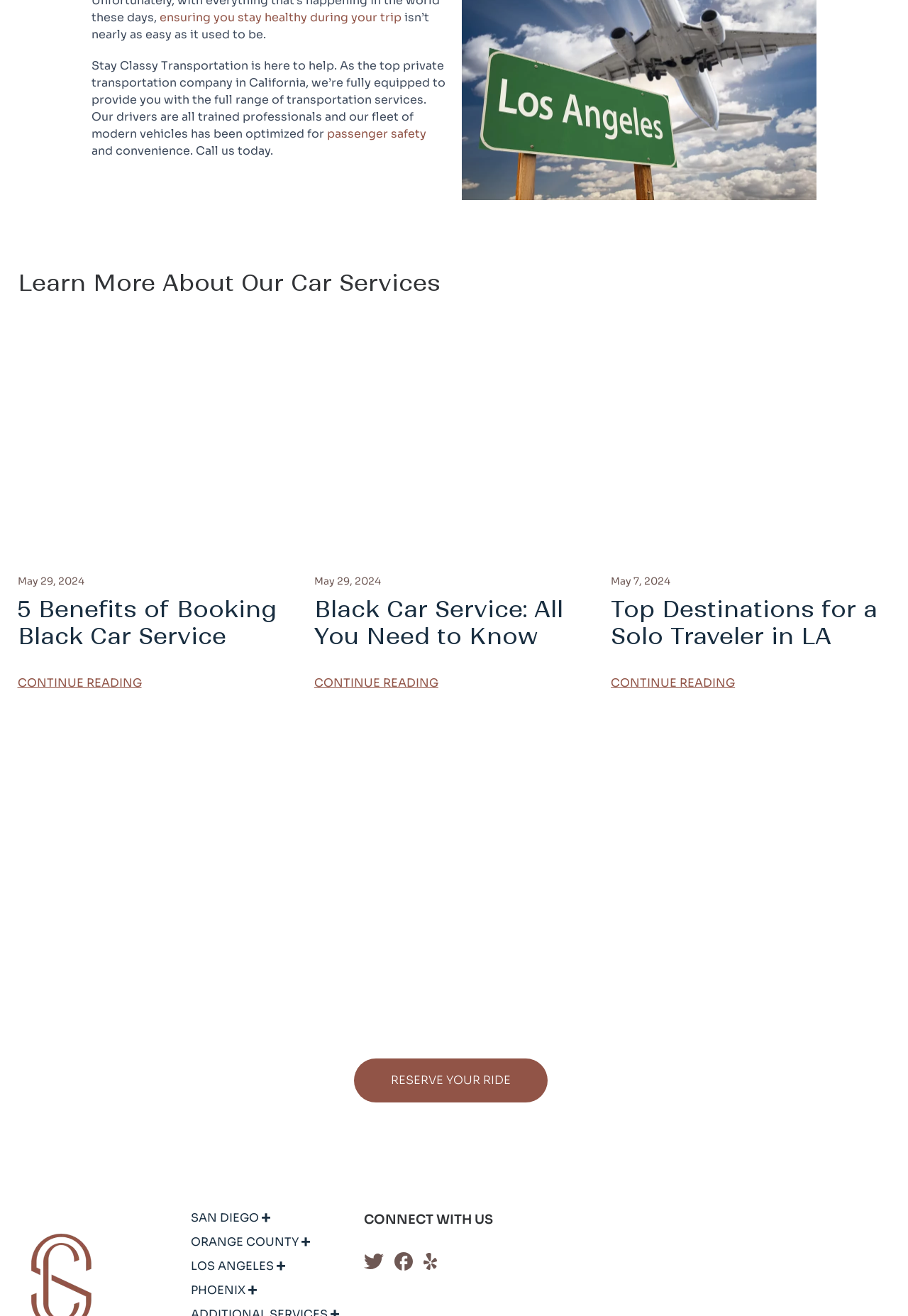Identify the bounding box for the UI element that is described as follows: "San Diego".

[0.21, 0.921, 0.297, 0.934]